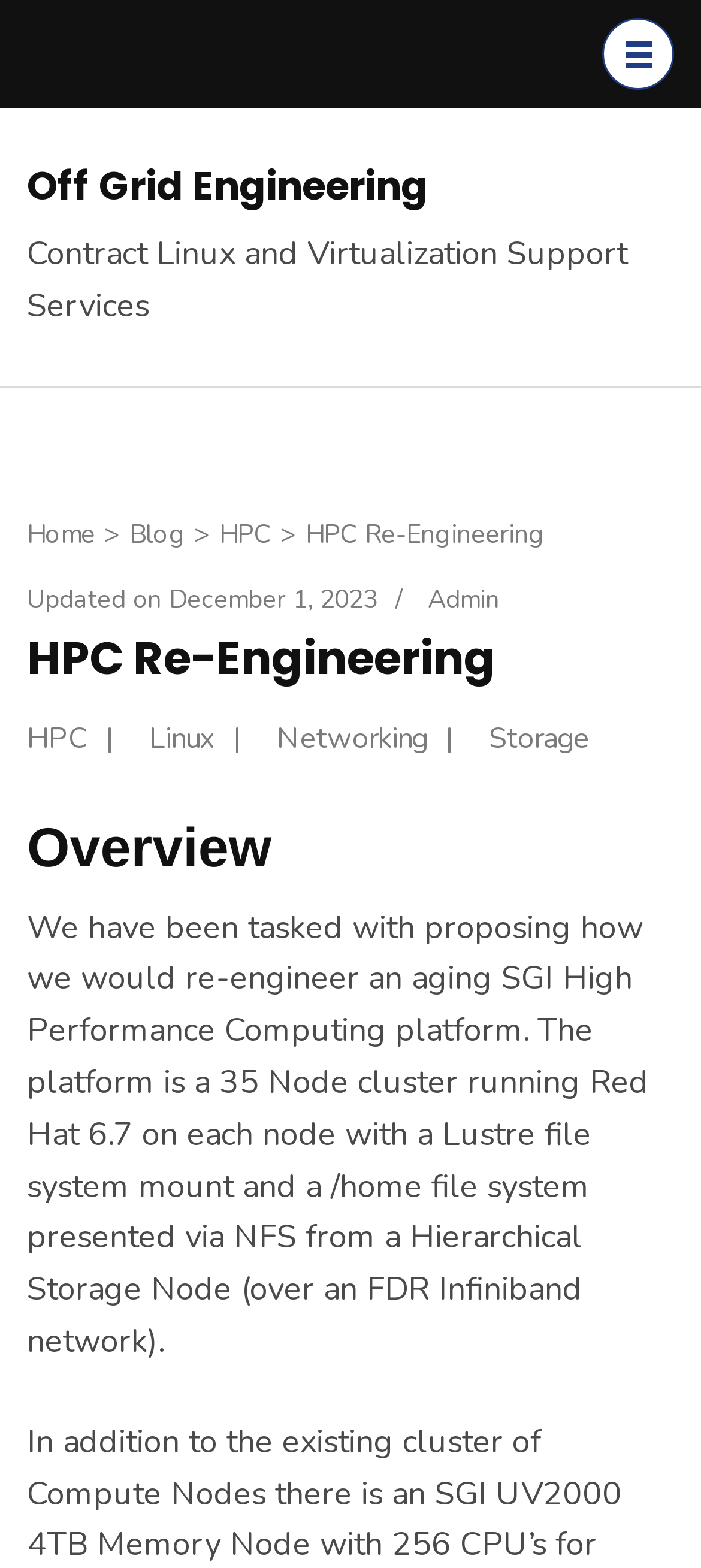Predict the bounding box for the UI component with the following description: "December 1, 2023June 14, 2020".

[0.241, 0.372, 0.538, 0.394]